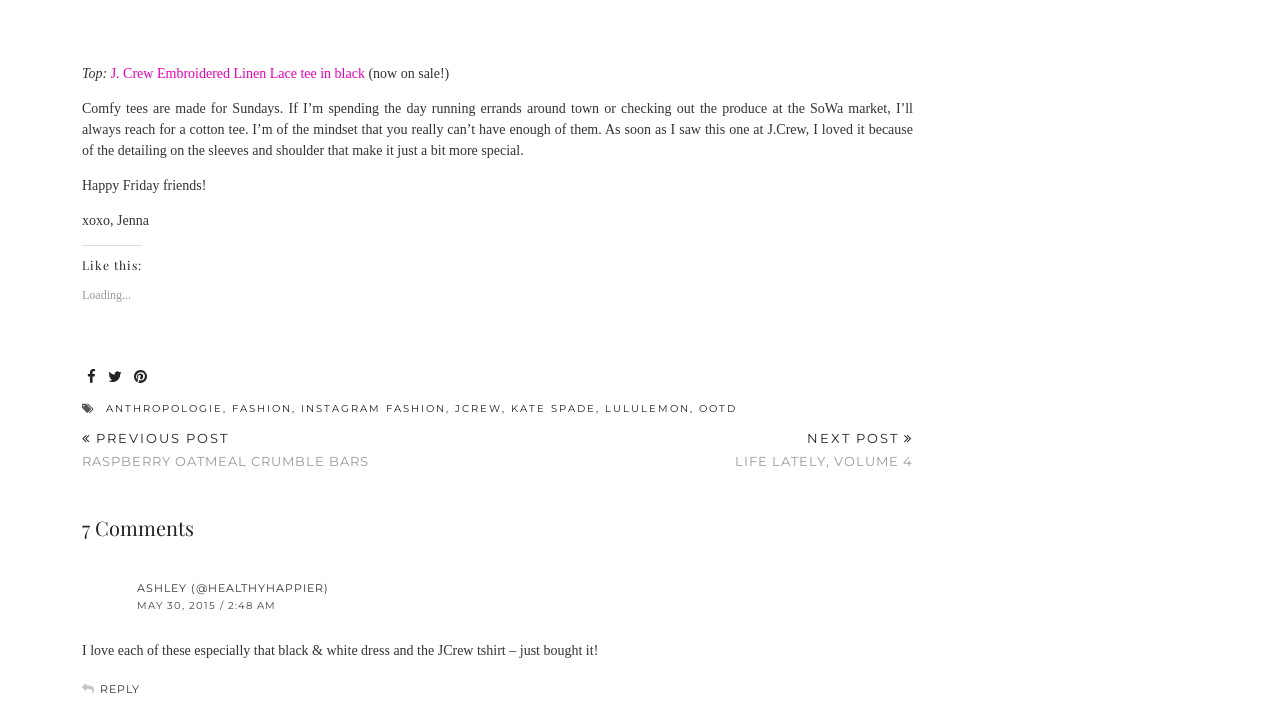Identify the bounding box for the described UI element. Provide the coordinates in (top-left x, top-left y, bottom-right x, bottom-right y) format with values ranging from 0 to 1: anthropologie

[0.083, 0.566, 0.174, 0.584]